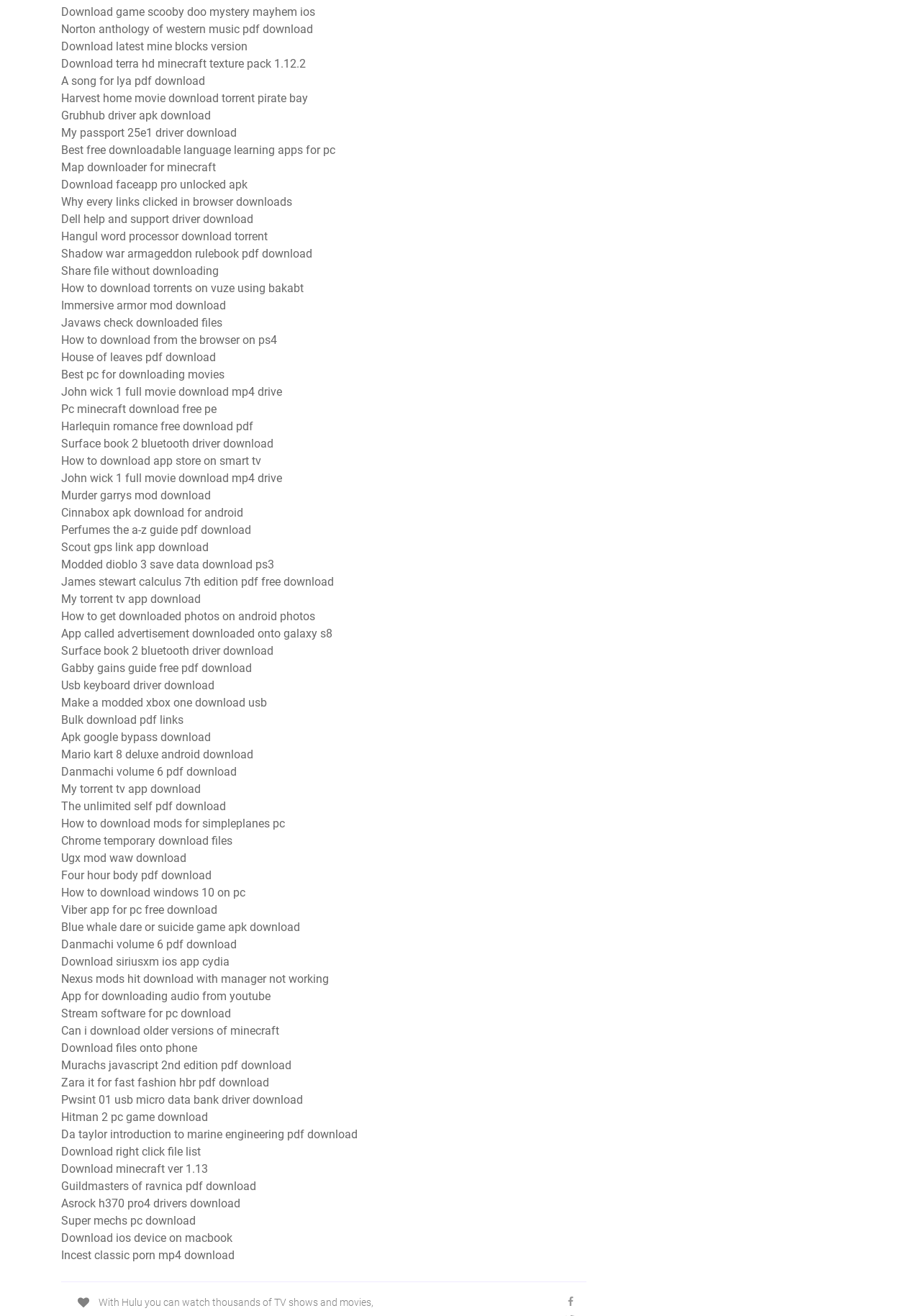Answer this question in one word or a short phrase: What type of content is available for download on this webpage?

Games, software, and ebooks